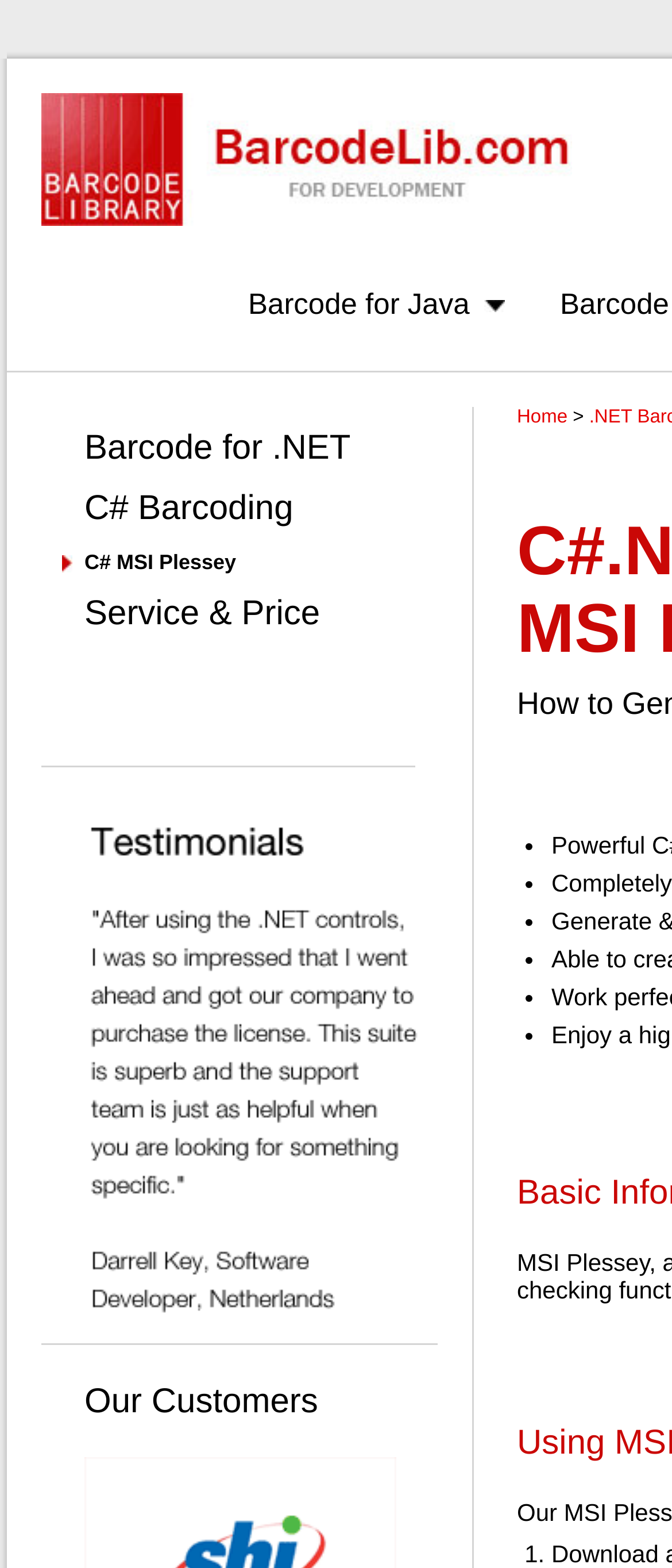Determine the bounding box coordinates for the UI element described. Format the coordinates as (top-left x, top-left y, bottom-right x, bottom-right y) and ensure all values are between 0 and 1. Element description: President’s Email

None